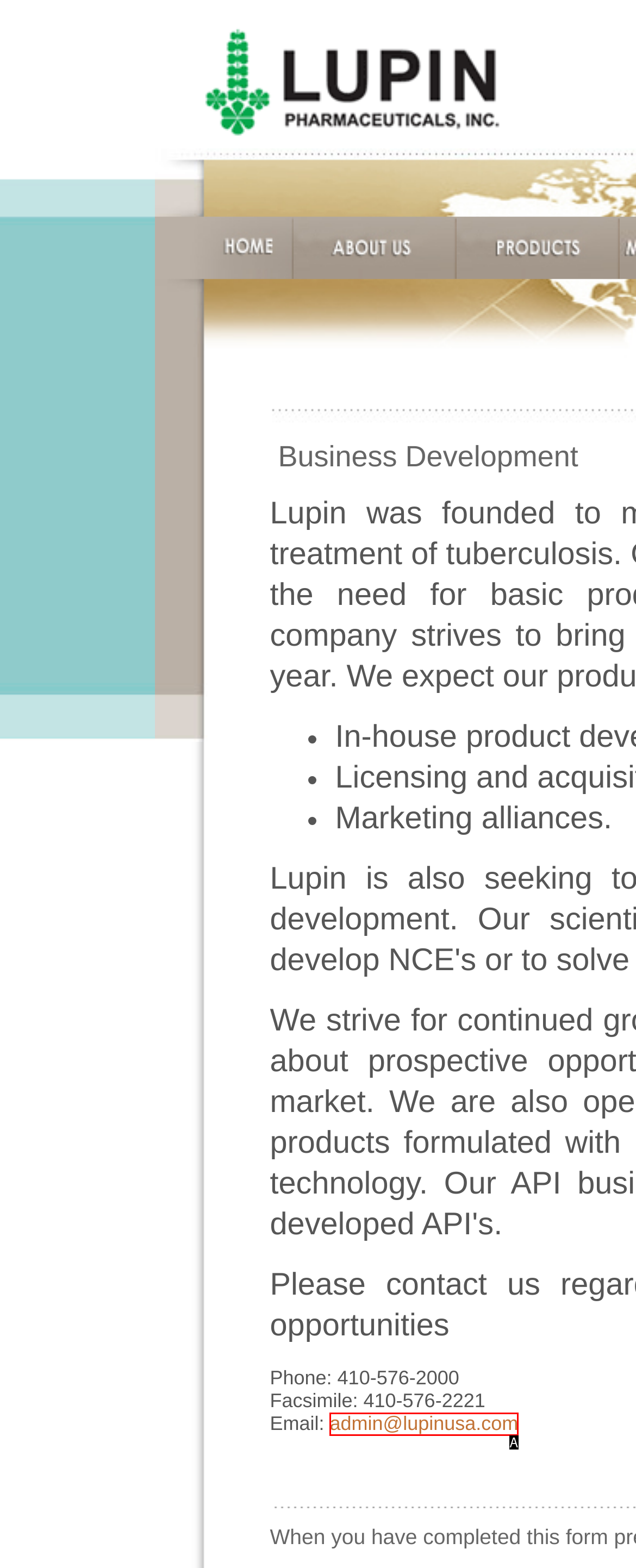Select the letter that corresponds to the description: admin@lupinusa.com. Provide your answer using the option's letter.

A